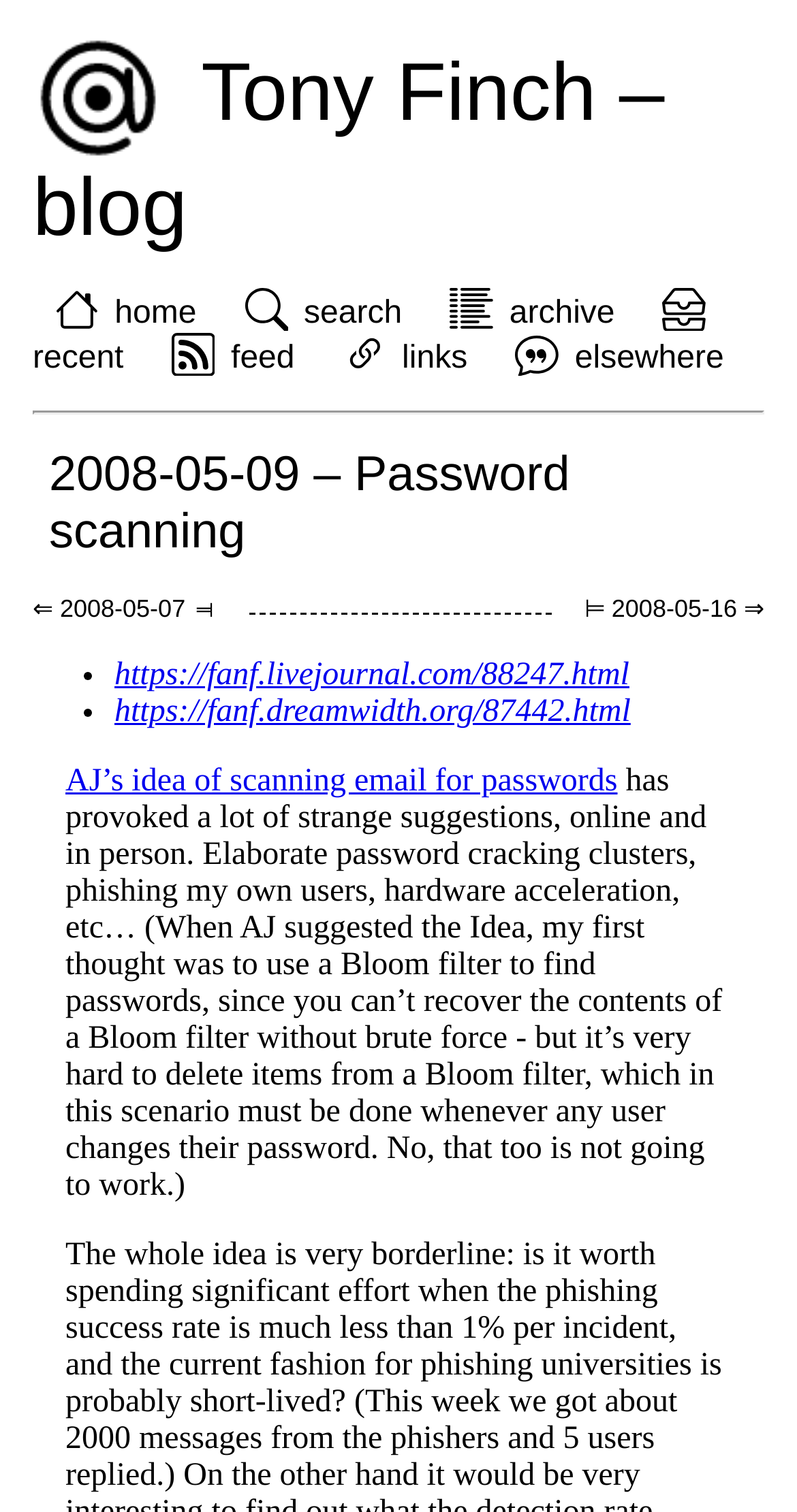Provide the bounding box coordinates of the section that needs to be clicked to accomplish the following instruction: "view archive."

[0.639, 0.196, 0.771, 0.219]